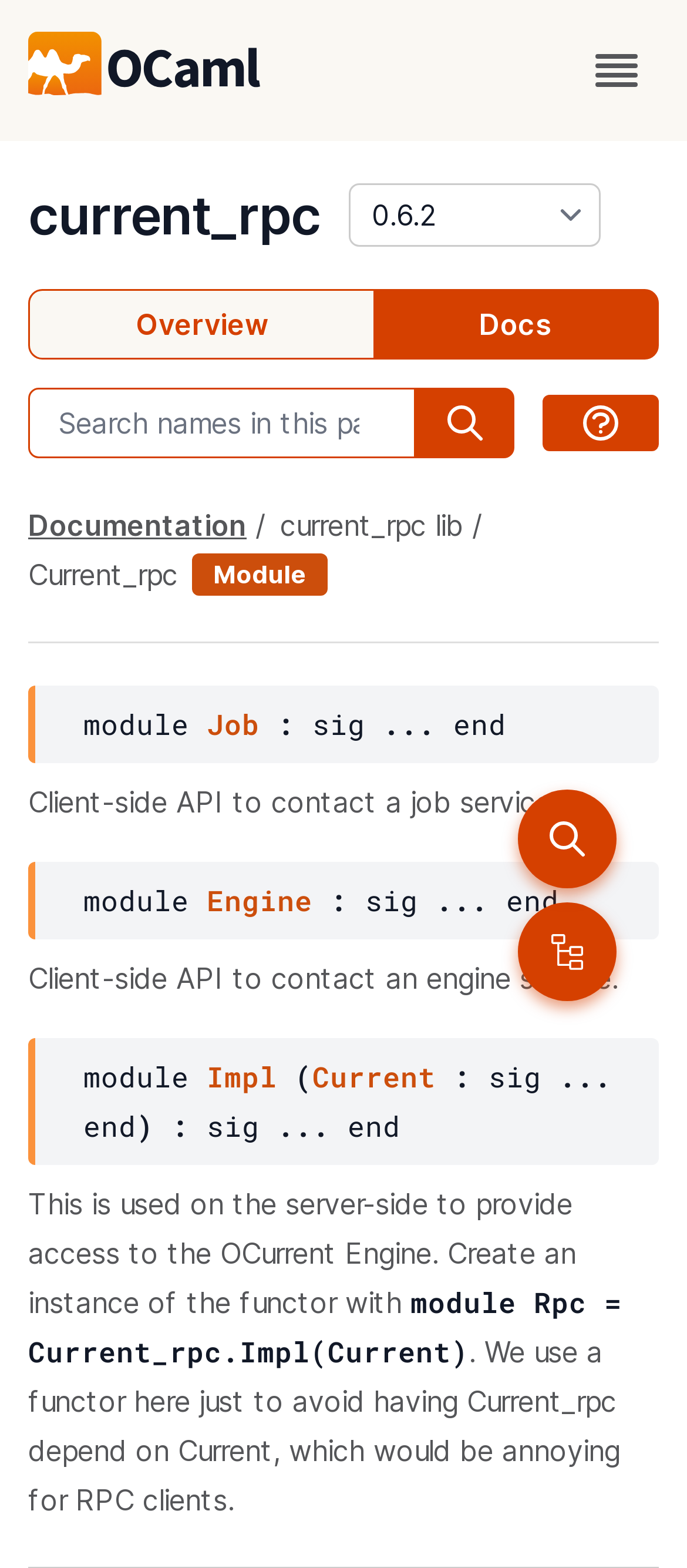Please indicate the bounding box coordinates of the element's region to be clicked to achieve the instruction: "click the OCaml logo". Provide the coordinates as four float numbers between 0 and 1, i.e., [left, top, right, bottom].

[0.041, 0.02, 0.379, 0.07]